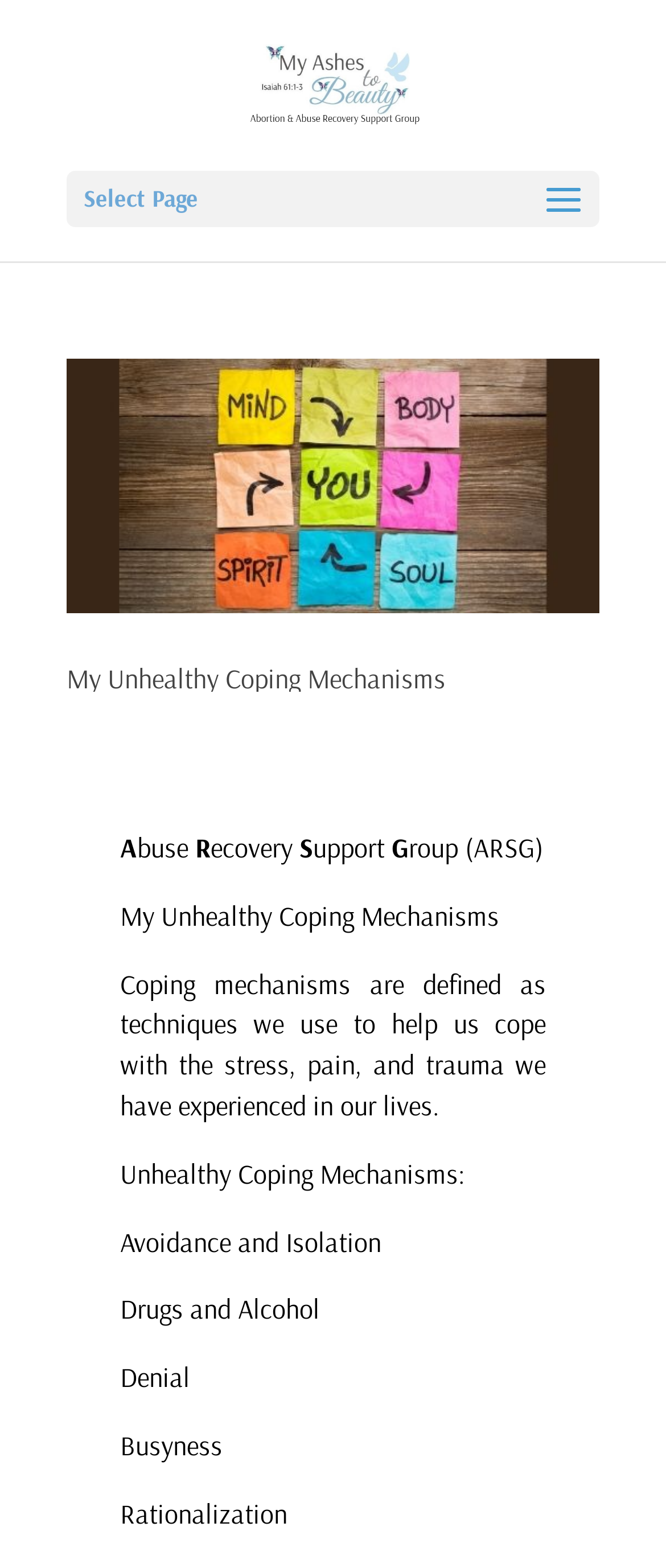Provide a brief response to the question using a single word or phrase: 
What is the topic of the webpage?

Unhealthy Coping Mechanisms